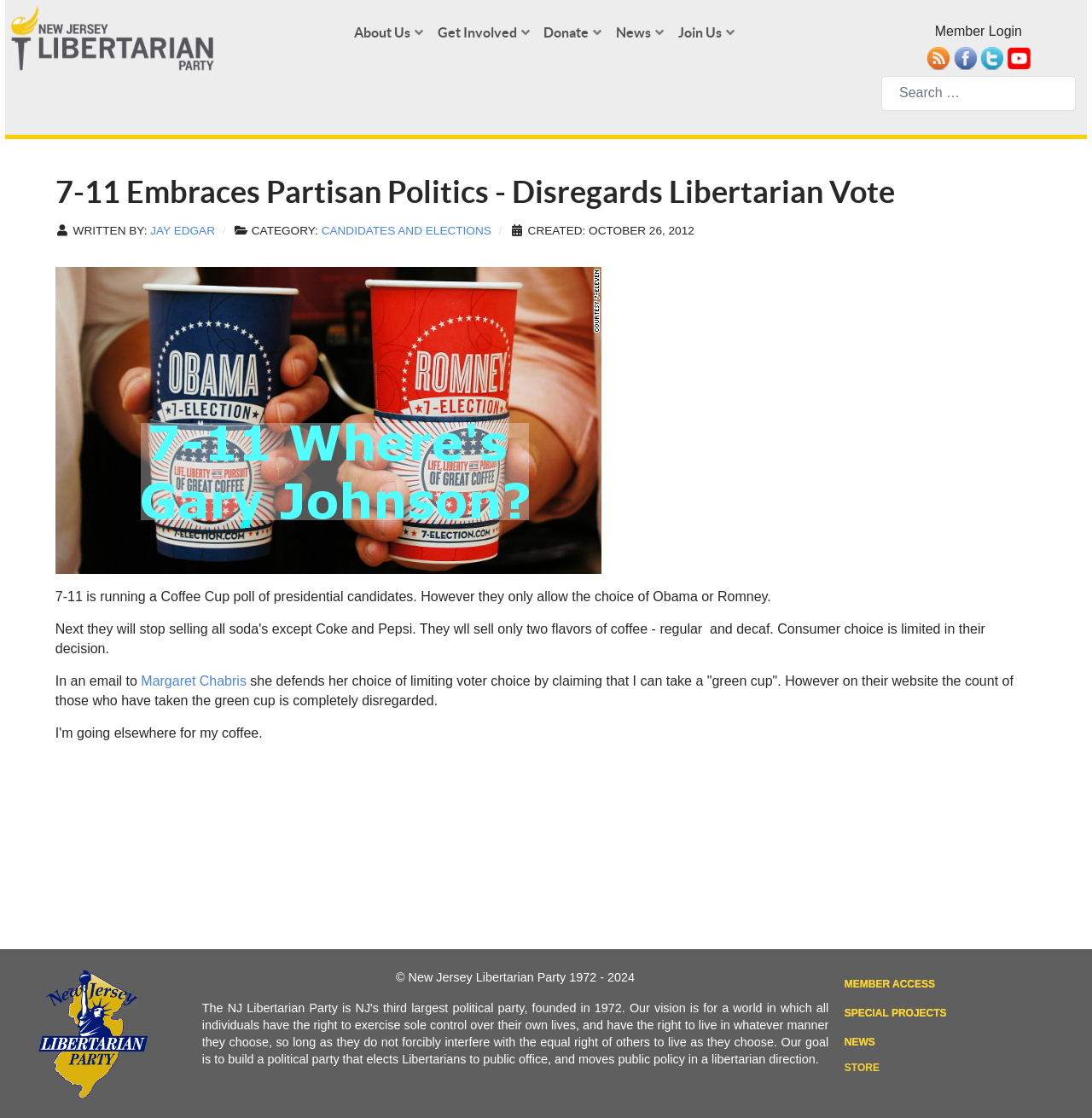Locate the bounding box coordinates of the clickable area to execute the instruction: "Search for something". Provide the coordinates as four float numbers between 0 and 1, represented as [left, top, right, bottom].

[0.807, 0.068, 0.985, 0.099]